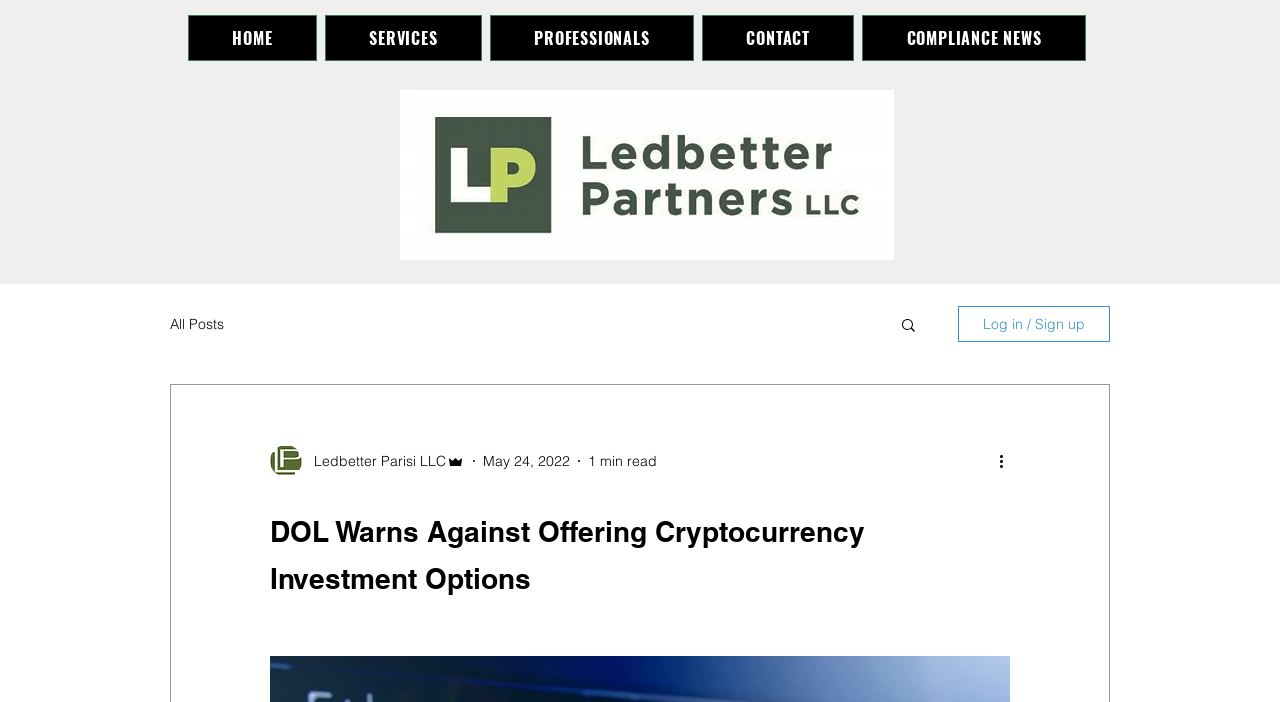Identify the bounding box coordinates of the clickable section necessary to follow the following instruction: "view all posts". The coordinates should be presented as four float numbers from 0 to 1, i.e., [left, top, right, bottom].

[0.133, 0.449, 0.175, 0.474]